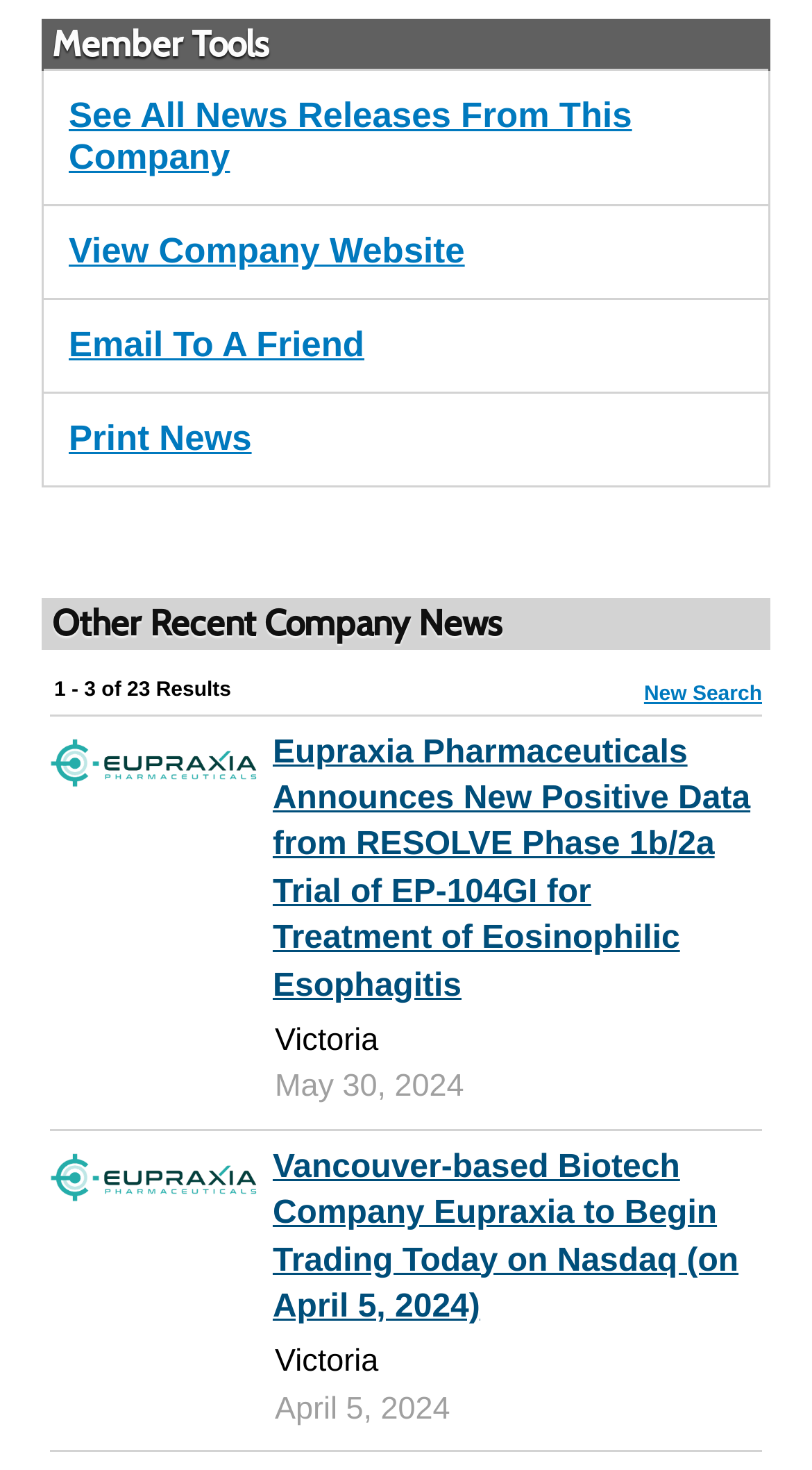What is the company website link text?
Provide a concise answer using a single word or phrase based on the image.

View Company Website